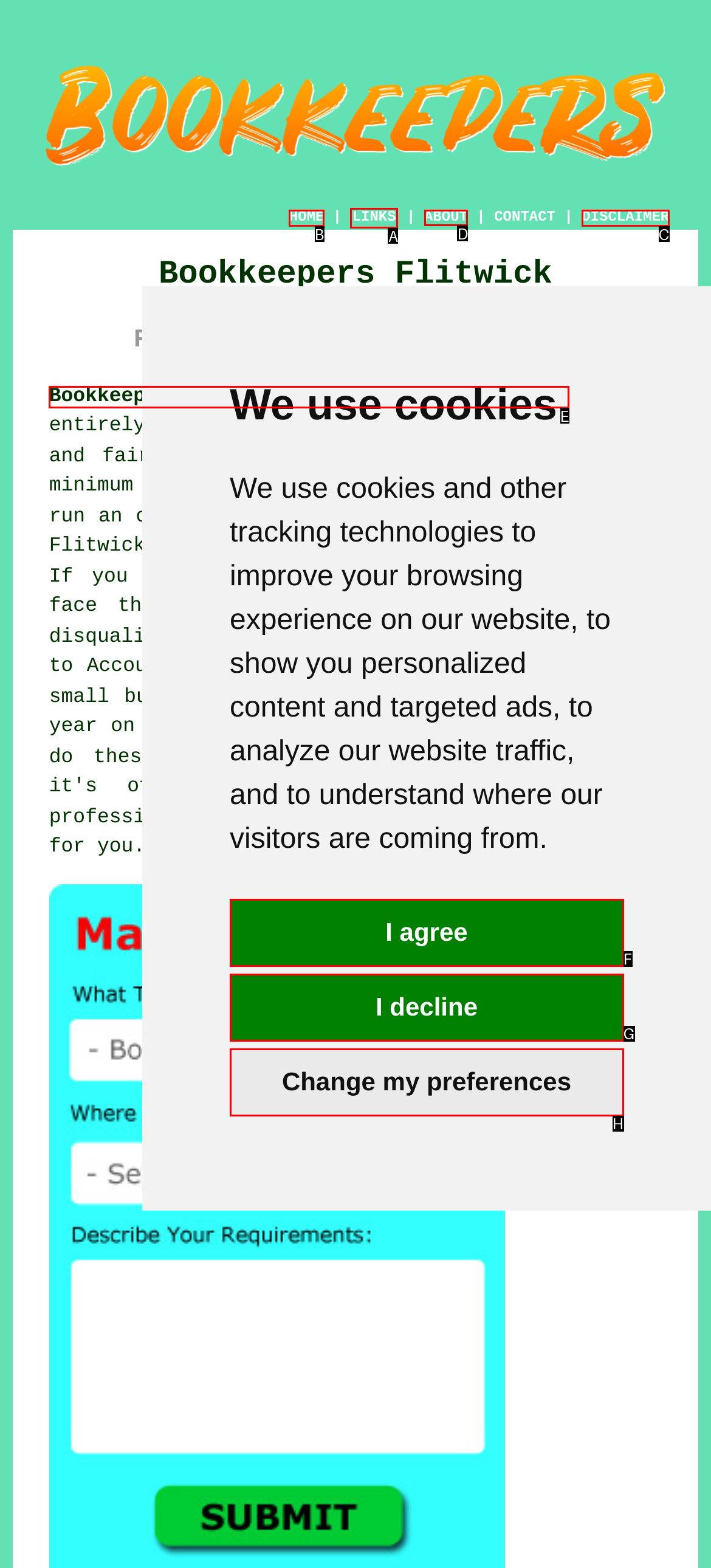Identify the HTML element to click to fulfill this task: Click the ABOUT link
Answer with the letter from the given choices.

D